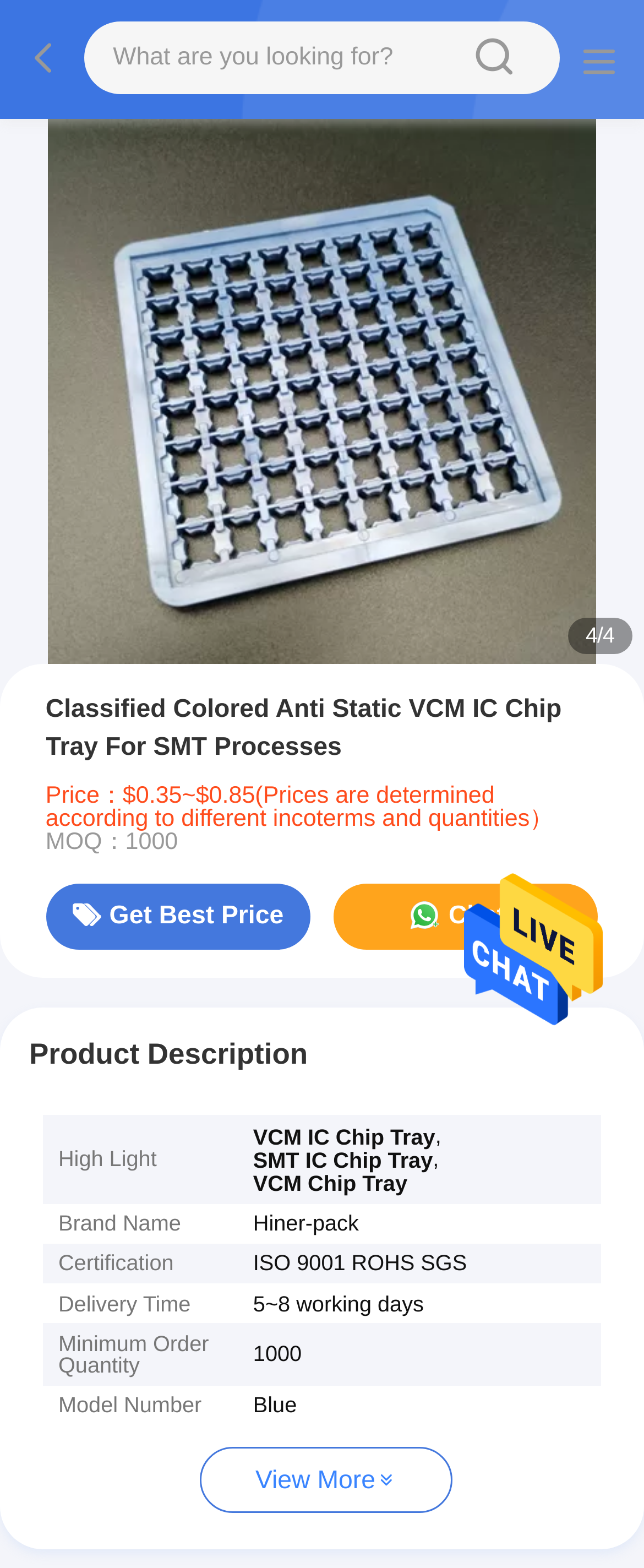Please respond to the question using a single word or phrase:
What is the certification?

ISO 9001 ROHS SGS